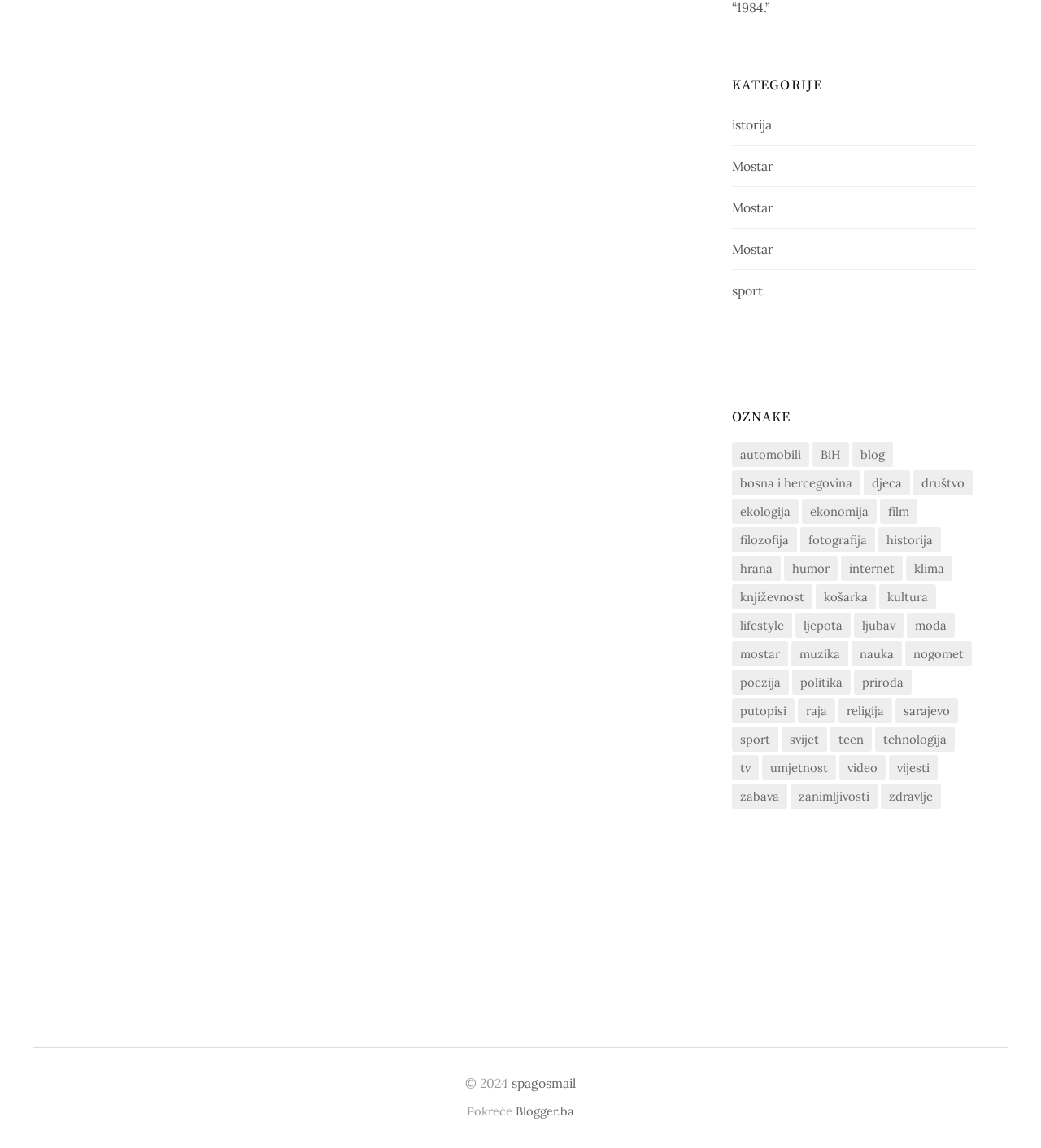Please locate the bounding box coordinates of the element that needs to be clicked to achieve the following instruction: "Click on 'Close quick buy'". The coordinates should be four float numbers between 0 and 1, i.e., [left, top, right, bottom].

None